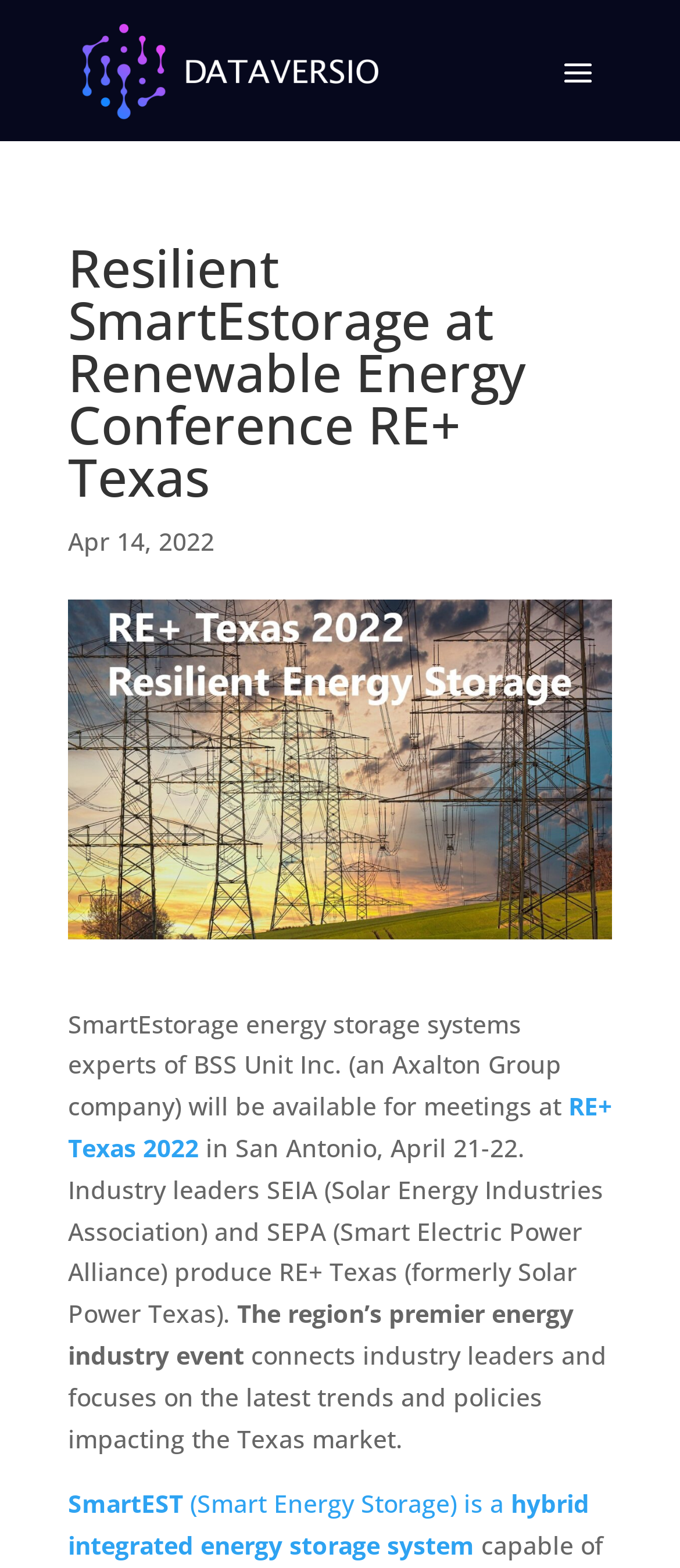Generate the text content of the main heading of the webpage.

Resilient SmartEstorage at Renewable Energy Conference RE+ Texas